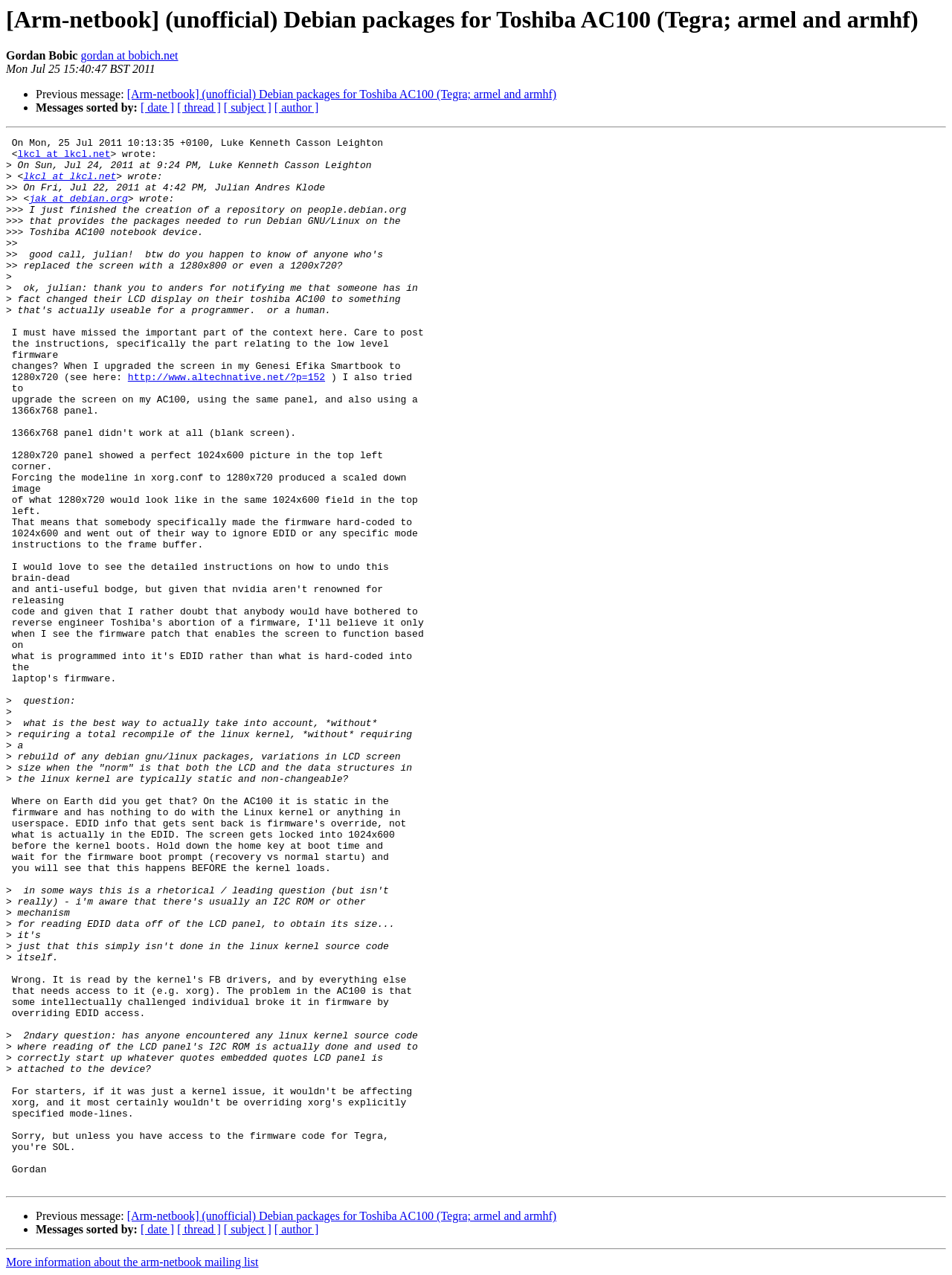Locate the coordinates of the bounding box for the clickable region that fulfills this instruction: "Learn more about spring water".

None